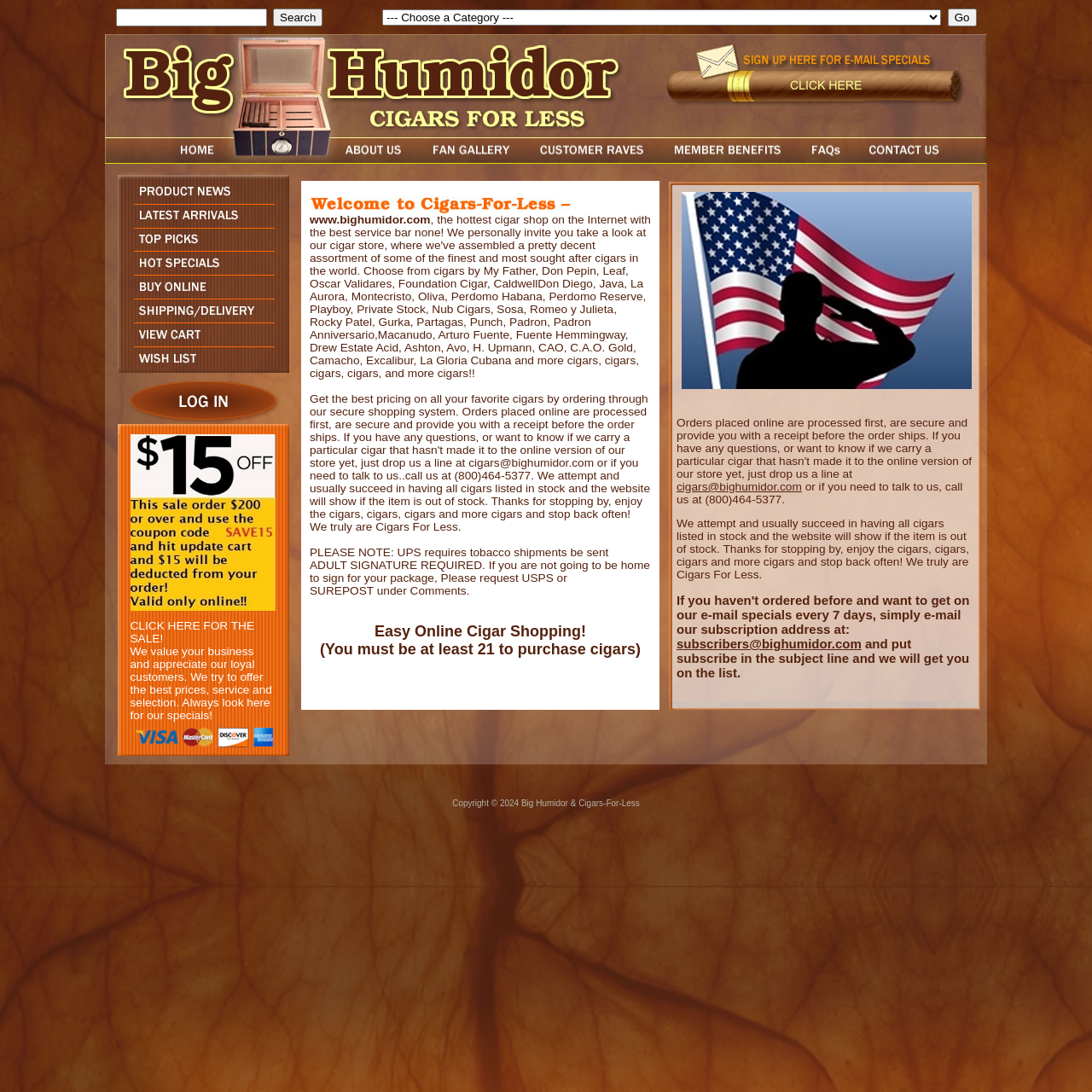Determine the bounding box for the described UI element: "value="Search"".

[0.25, 0.008, 0.296, 0.024]